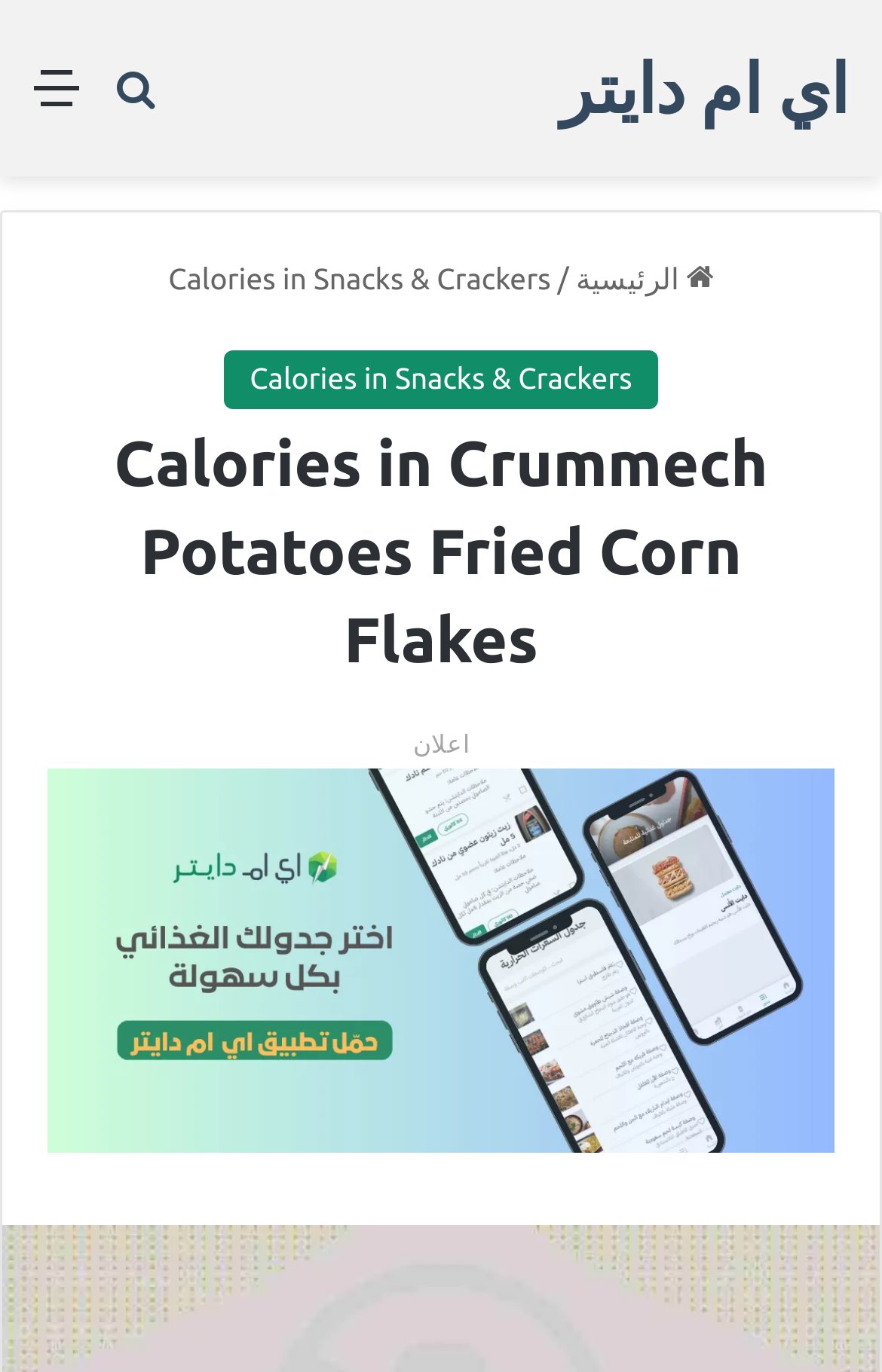Using the provided description اي ام دايتر, find the bounding box coordinates for the UI element. Provide the coordinates in (top-left x, top-left y, bottom-right x, bottom-right y) format, ensuring all values are between 0 and 1.

[0.635, 0.023, 0.962, 0.105]